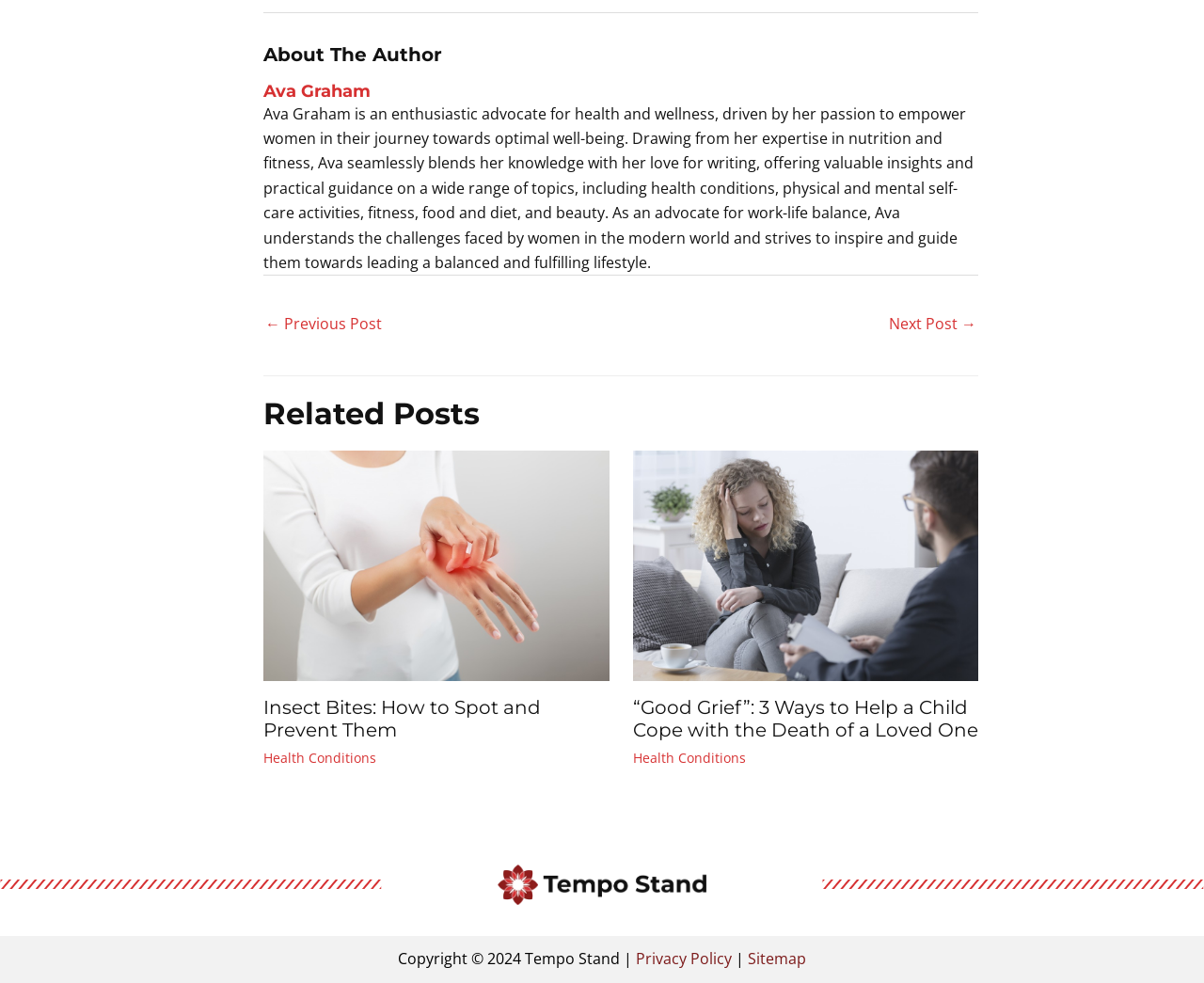Using the provided description Ava Graham, find the bounding box coordinates for the UI element. Provide the coordinates in (top-left x, top-left y, bottom-right x, bottom-right y) format, ensuring all values are between 0 and 1.

[0.219, 0.082, 0.812, 0.103]